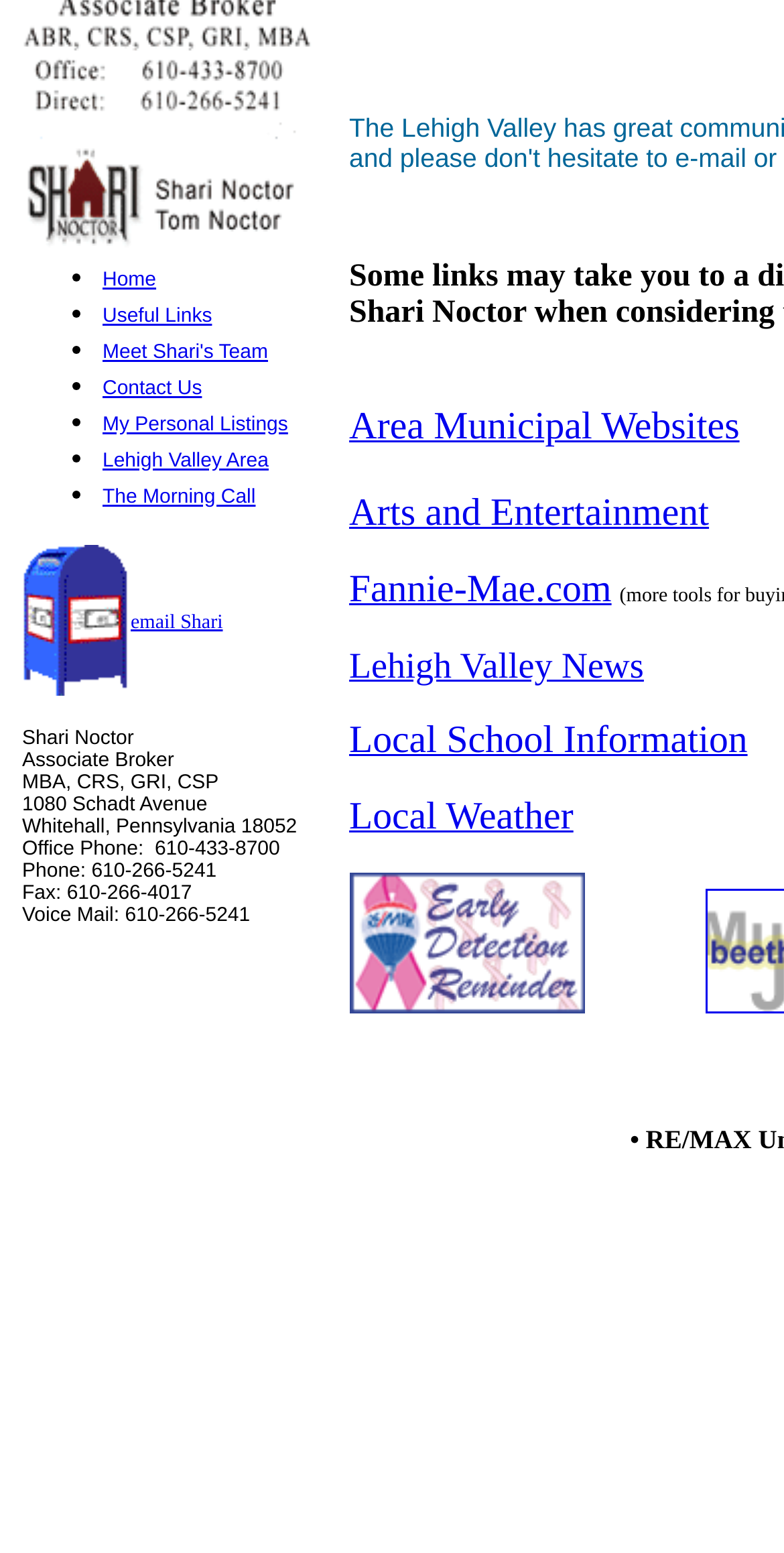Using the element description: "The Morning Call", determine the bounding box coordinates. The coordinates should be in the format [left, top, right, bottom], with values between 0 and 1.

[0.131, 0.307, 0.326, 0.329]